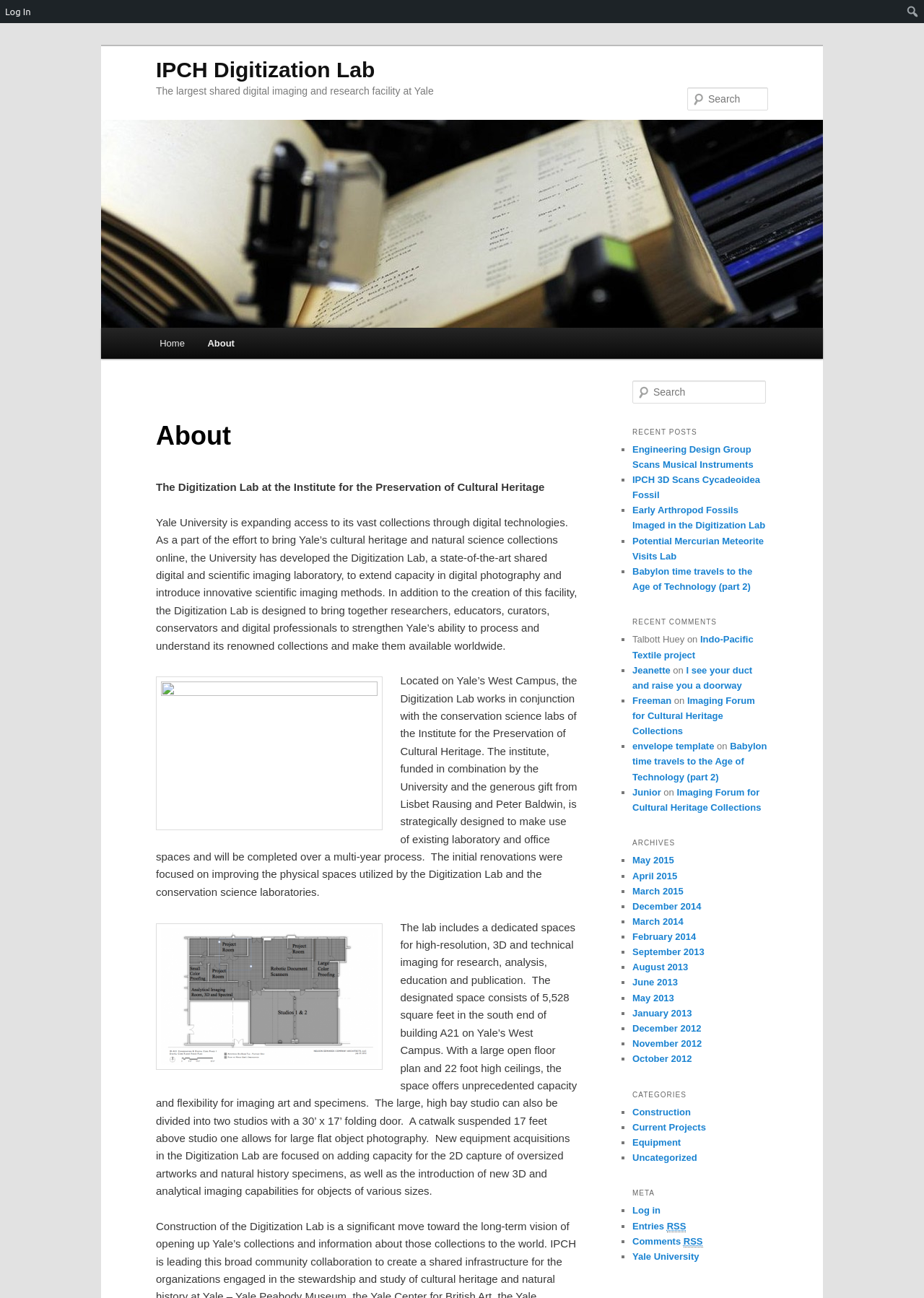Give a concise answer using one word or a phrase to the following question:
What is the purpose of the Digitization Lab?

To expand access to Yale's cultural heritage and natural science collections